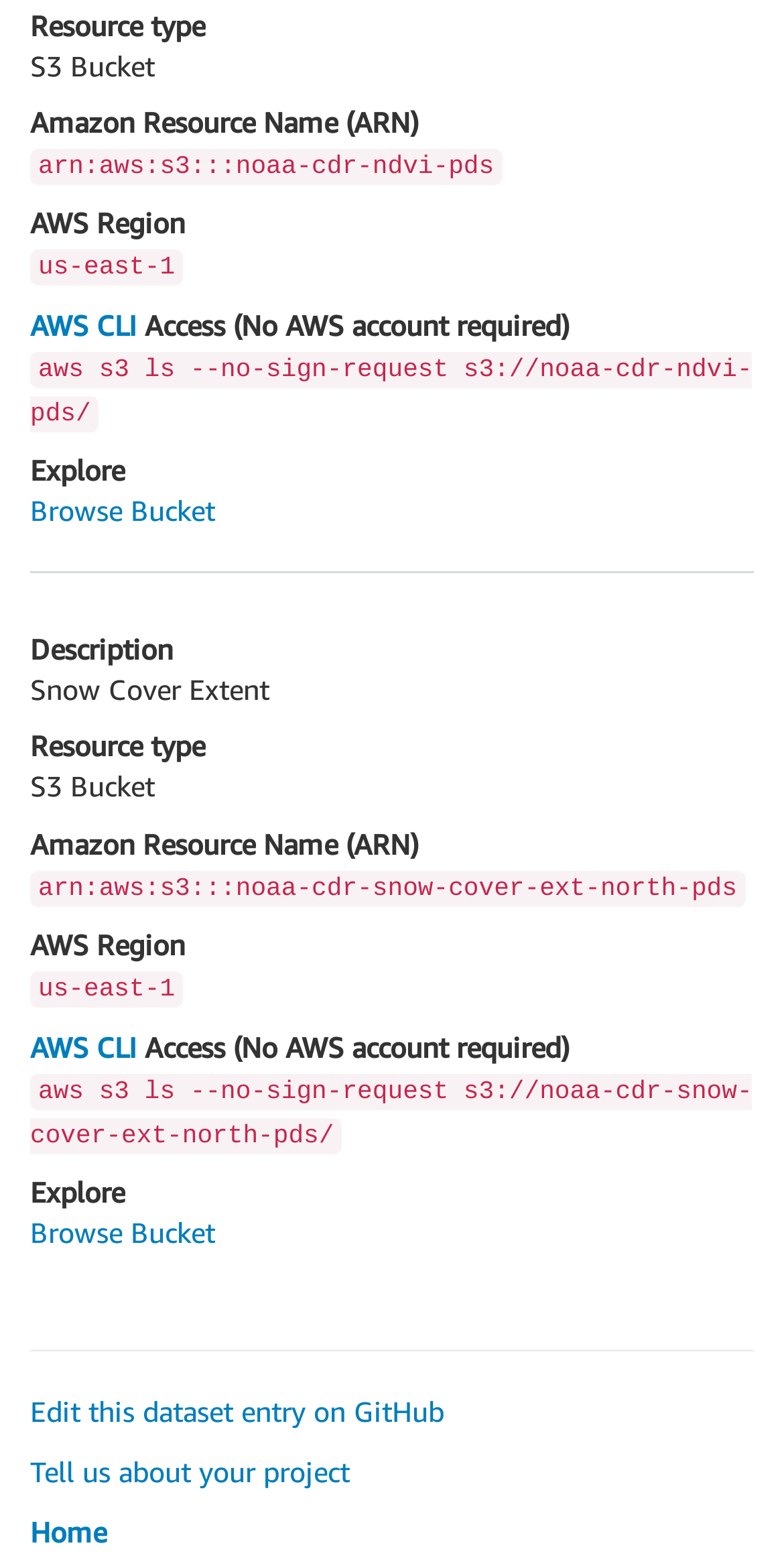Find the bounding box of the UI element described as: "Home". The bounding box coordinates should be given as four float values between 0 and 1, i.e., [left, top, right, bottom].

[0.038, 0.966, 0.136, 0.988]